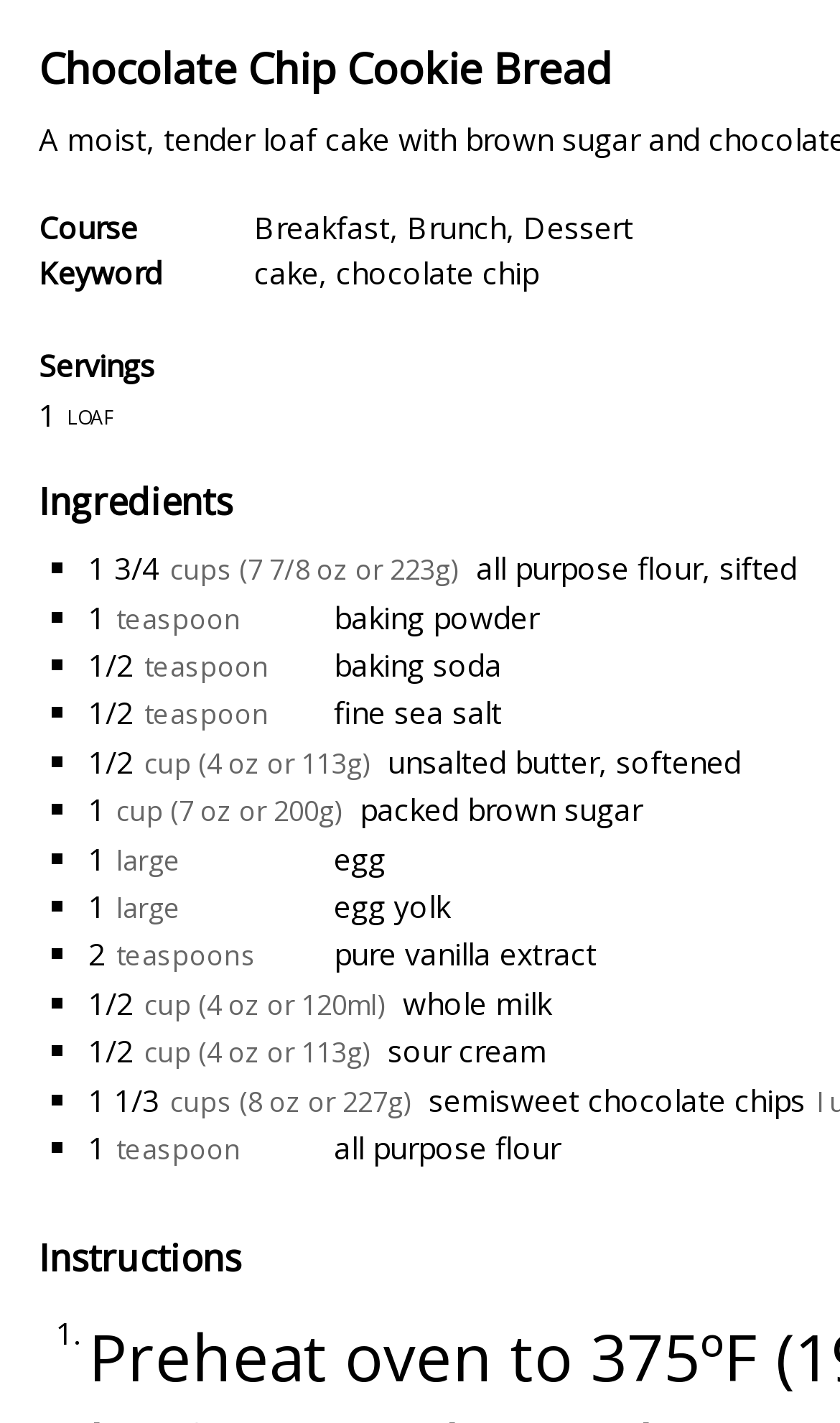Use the details in the image to answer the question thoroughly: 
How many eggs are required in the recipe?

I found the answer by looking at the list of ingredients, which includes 'large egg' and 'egg yolk'.